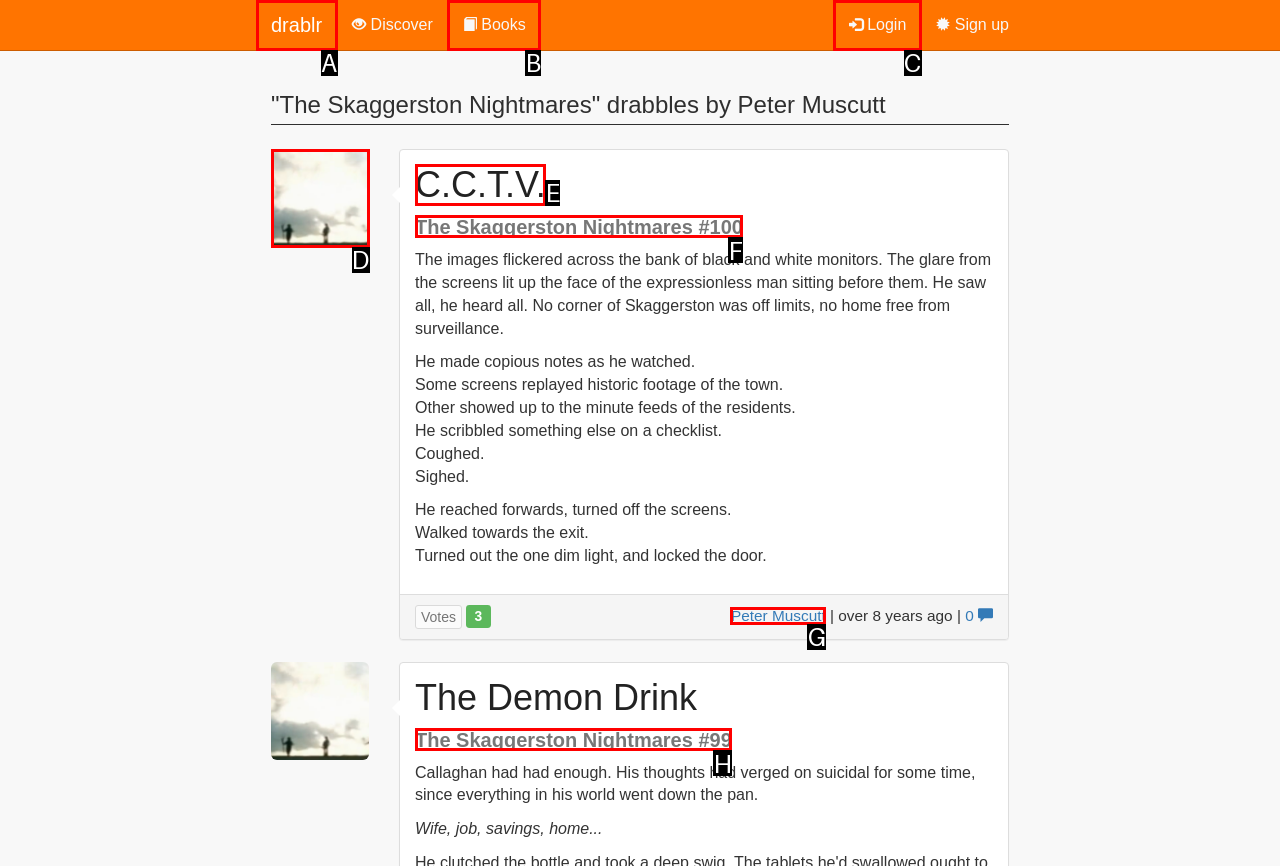Identify the HTML element I need to click to complete this task: View the profile of author 'Peter Muscutt' Provide the option's letter from the available choices.

G